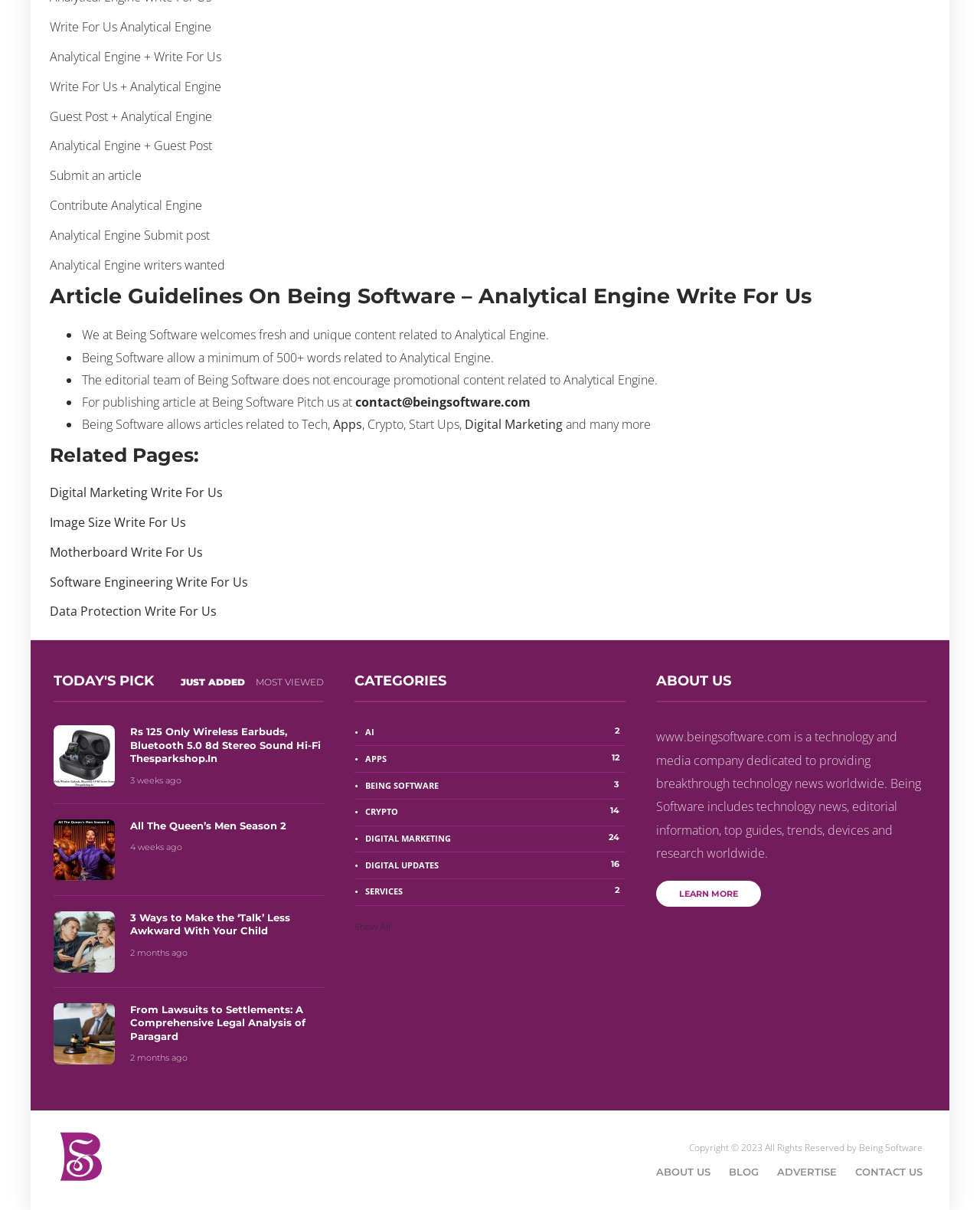Provide a one-word or one-phrase answer to the question:
What categories are available on the website?

AI, APPS, BEING SOFTWARE, CRYPTO, etc.